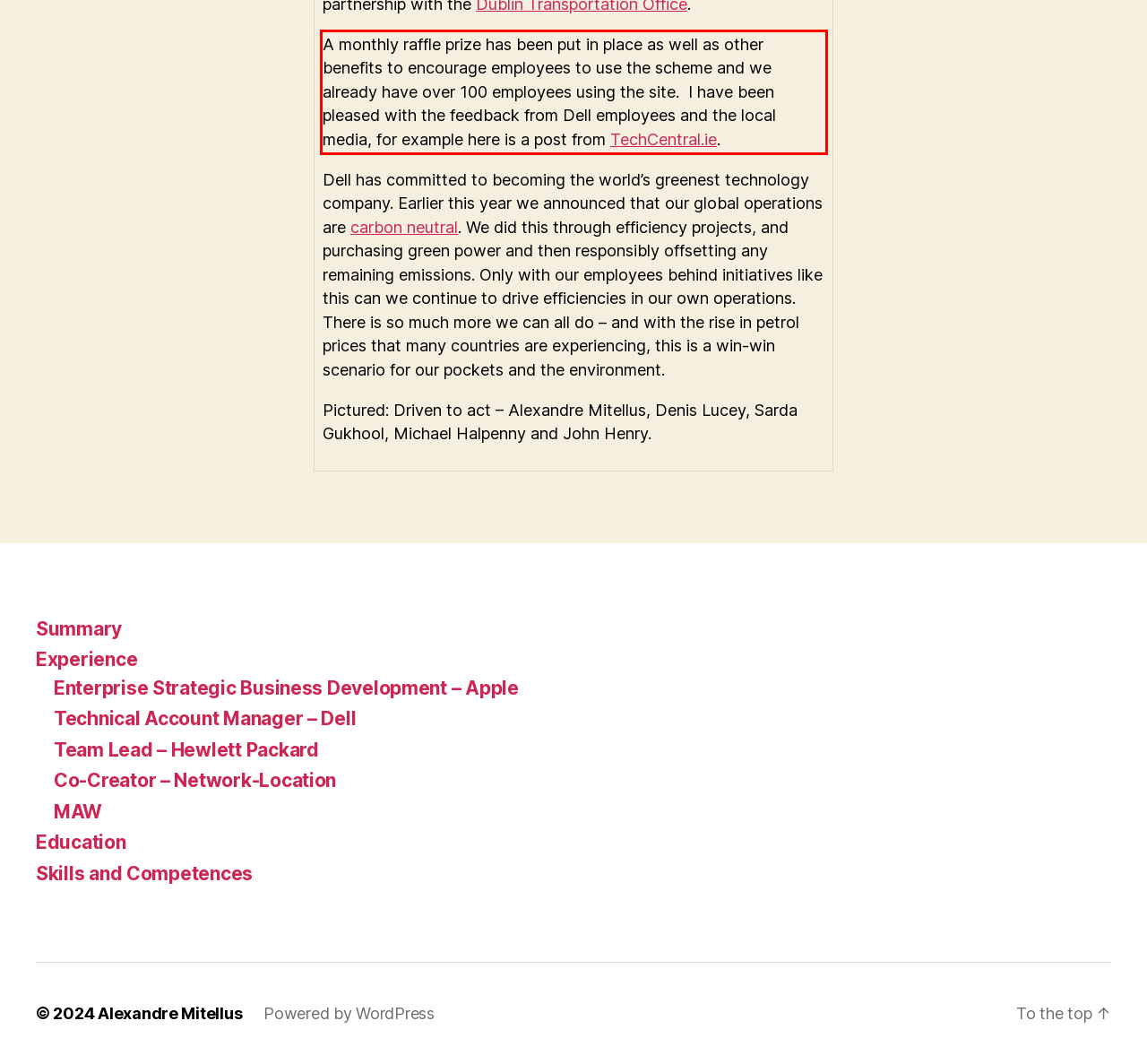In the screenshot of the webpage, find the red bounding box and perform OCR to obtain the text content restricted within this red bounding box.

A monthly raffle prize has been put in place as well as other benefits to encourage employees to use the scheme and we already have over 100 employees using the site. I have been pleased with the feedback from Dell employees and the local media, for example here is a post from TechCentral.ie.